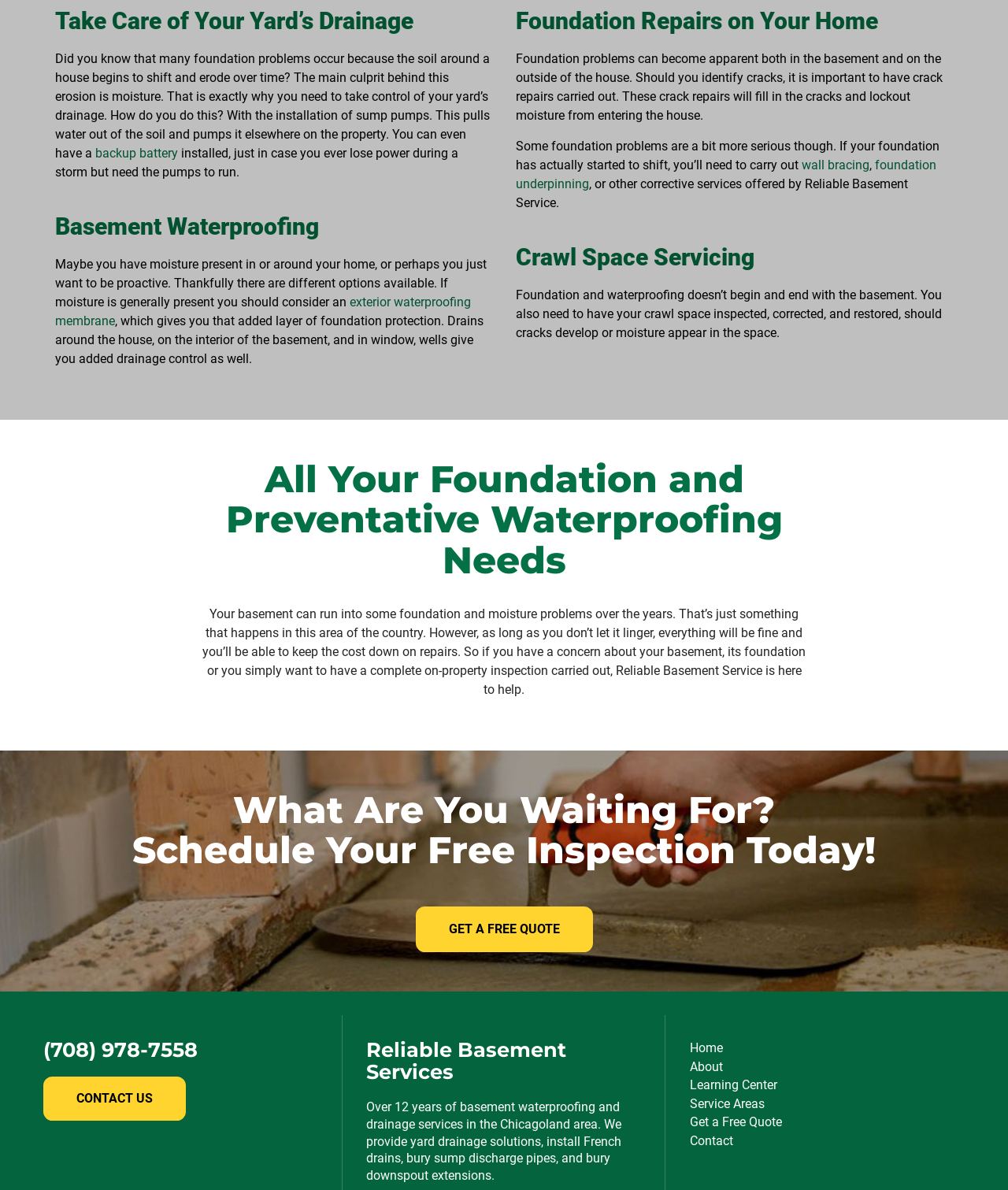What is the benefit of exterior waterproofing membrane?
Could you answer the question with a detailed and thorough explanation?

The webpage mentions that if moisture is generally present, one should consider an exterior waterproofing membrane, which gives an added layer of foundation protection.